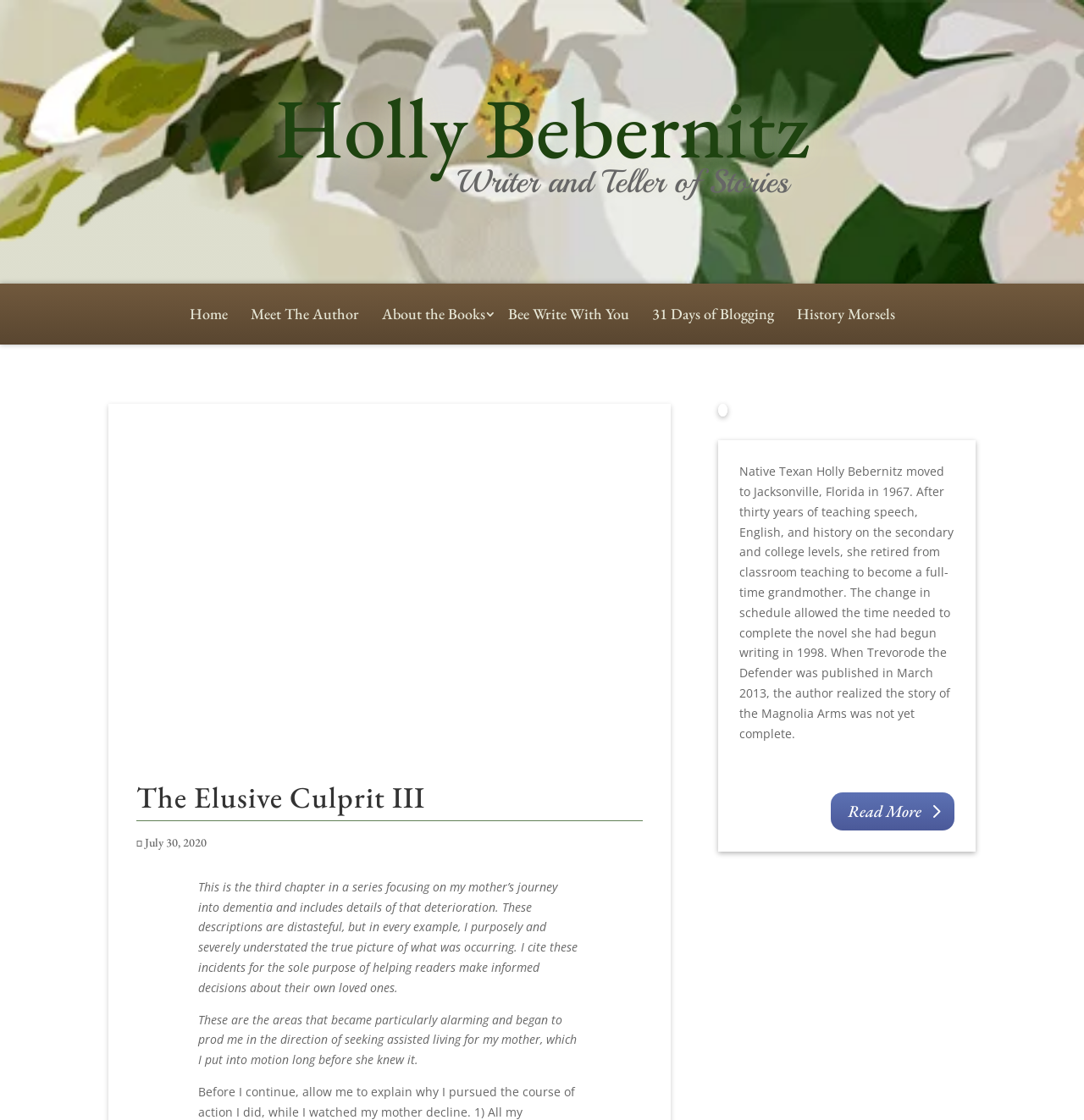What is the purpose of the author's writing?
Based on the image, answer the question in a detailed manner.

The purpose of the author's writing can be determined by reading the text 'I cite these incidents for the sole purpose of helping readers make informed decisions about their own loved ones.' which explicitly states that the author's purpose is to help readers make informed decisions about their own loved ones.